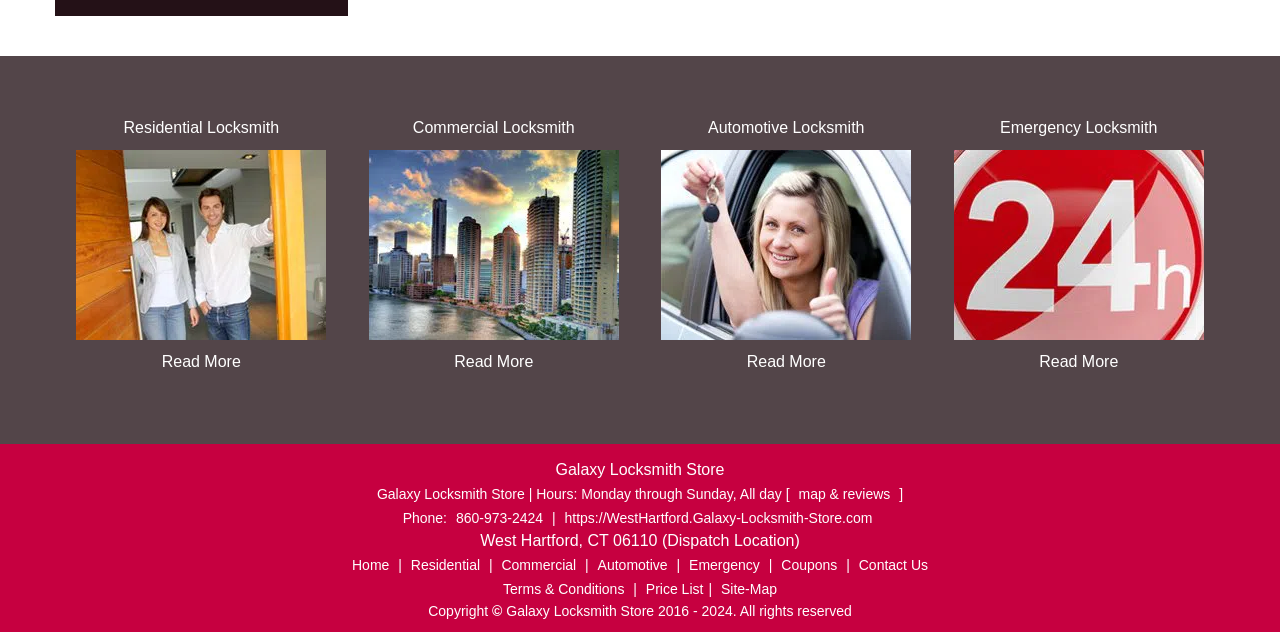What are the hours of operation for Galaxy Locksmith Store?
Based on the image, please offer an in-depth response to the question.

The hours of operation for Galaxy Locksmith Store are listed on the webpage as 'Monday through Sunday, All day'. This information is provided in the section labeled 'Hours:'.